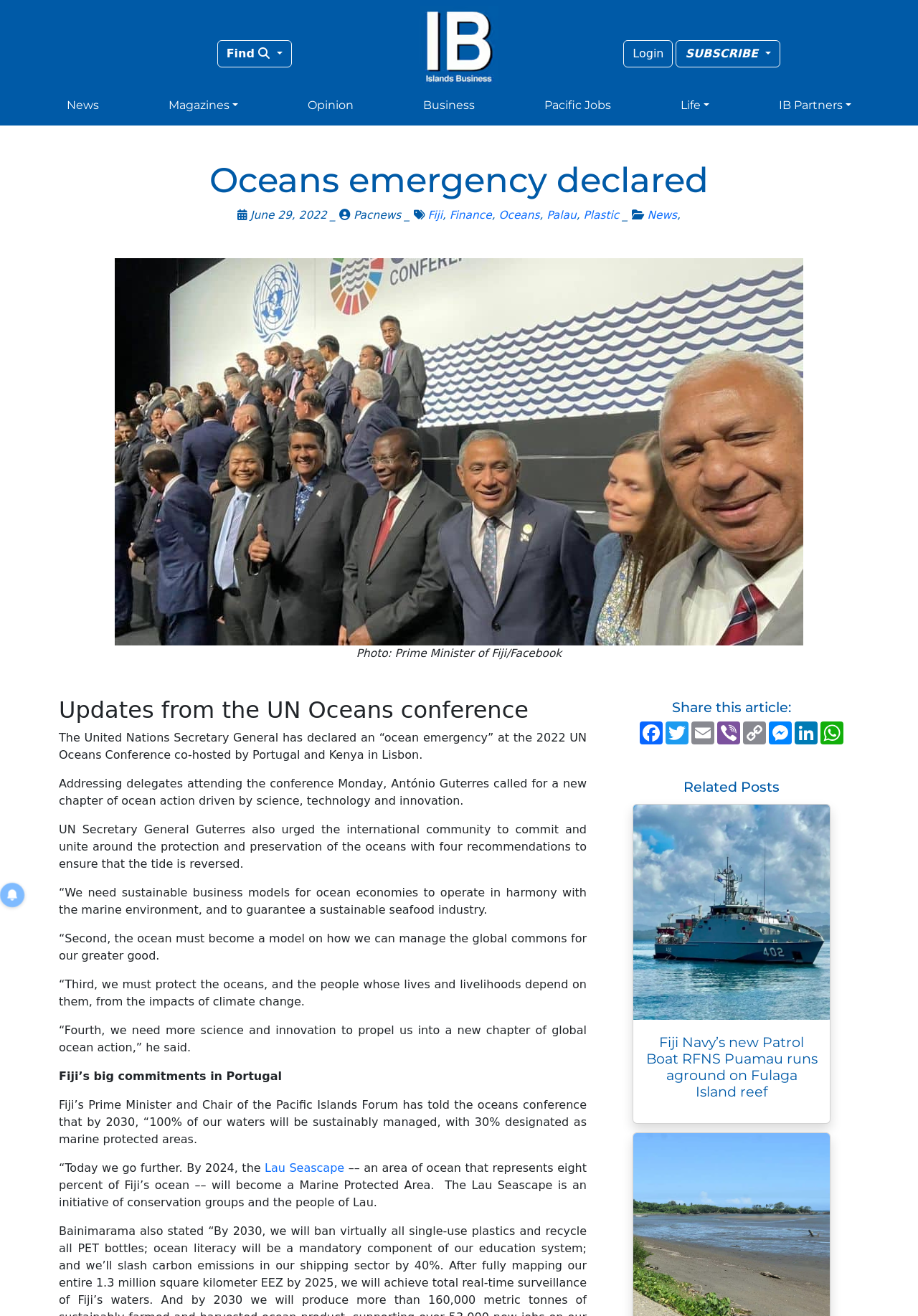Please specify the bounding box coordinates of the element that should be clicked to execute the given instruction: 'Subscribe to the newsletter'. Ensure the coordinates are four float numbers between 0 and 1, expressed as [left, top, right, bottom].

[0.736, 0.031, 0.85, 0.051]